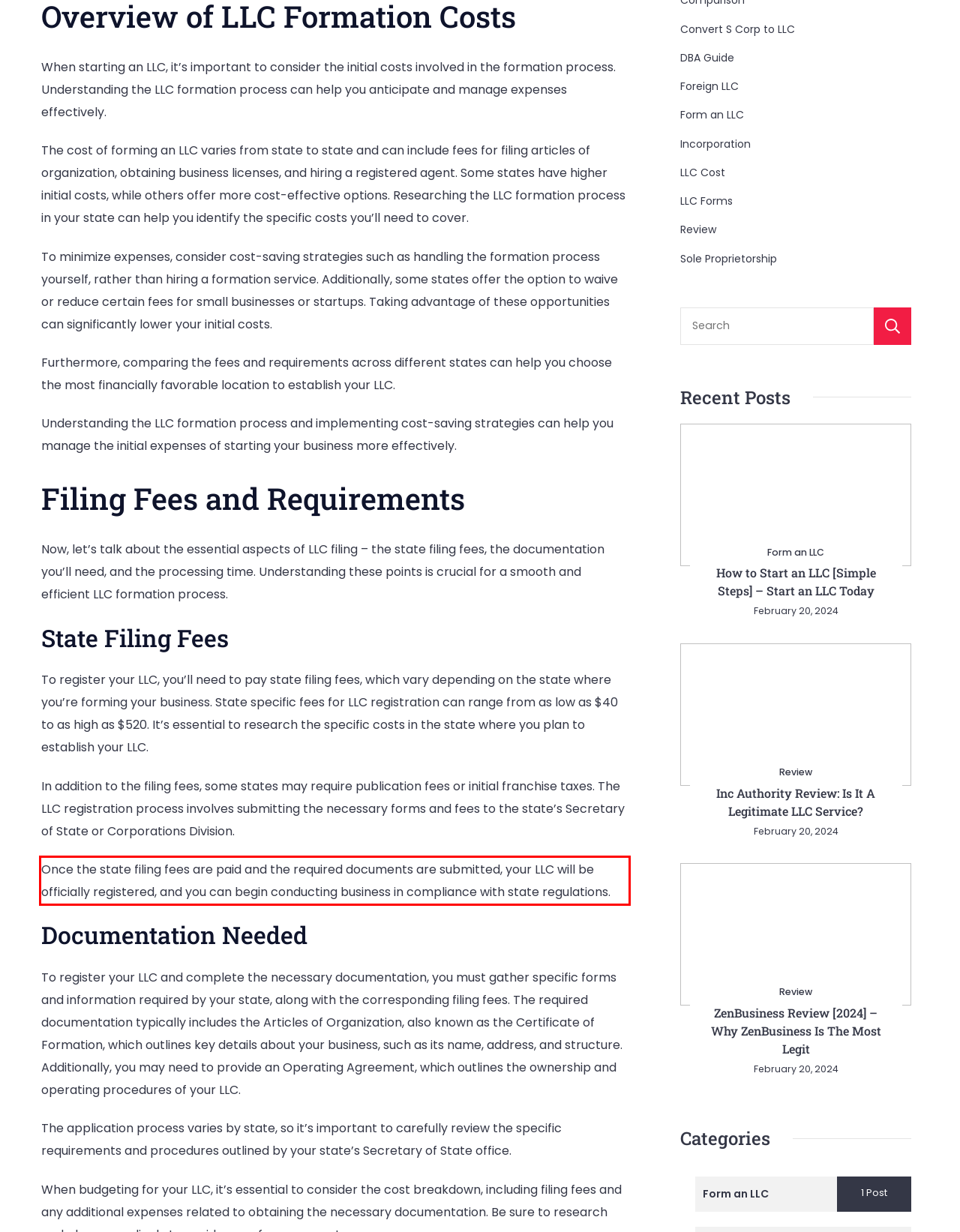Look at the webpage screenshot and recognize the text inside the red bounding box.

Once the state filing fees are paid and the required documents are submitted, your LLC will be officially registered, and you can begin conducting business in compliance with state regulations.